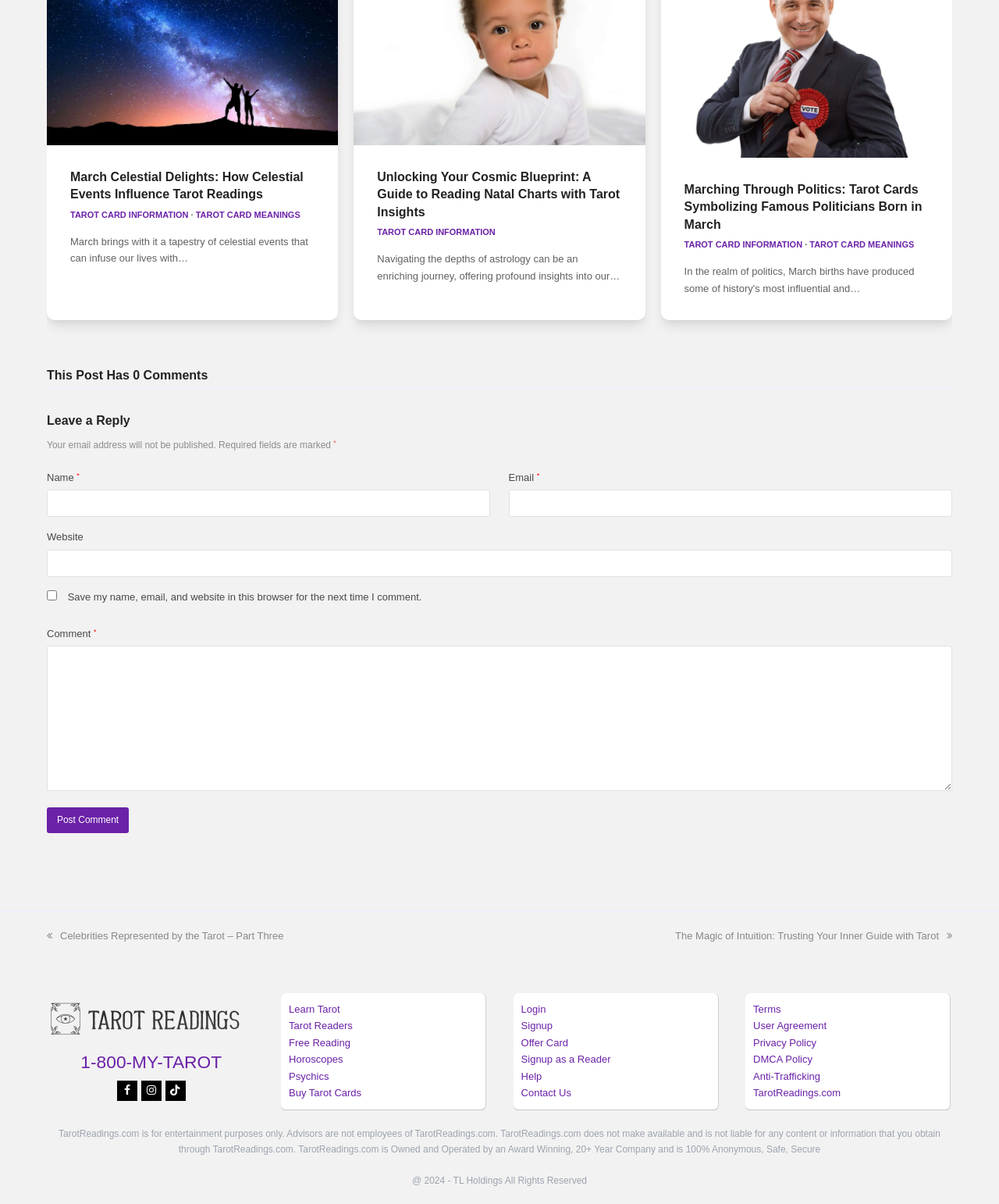Can you look at the image and give a comprehensive answer to the question:
How many social media links are there?

I scanned the webpage and found three social media links: Facebook, Instagram, and Tiktok, which are located at the bottom of the page.